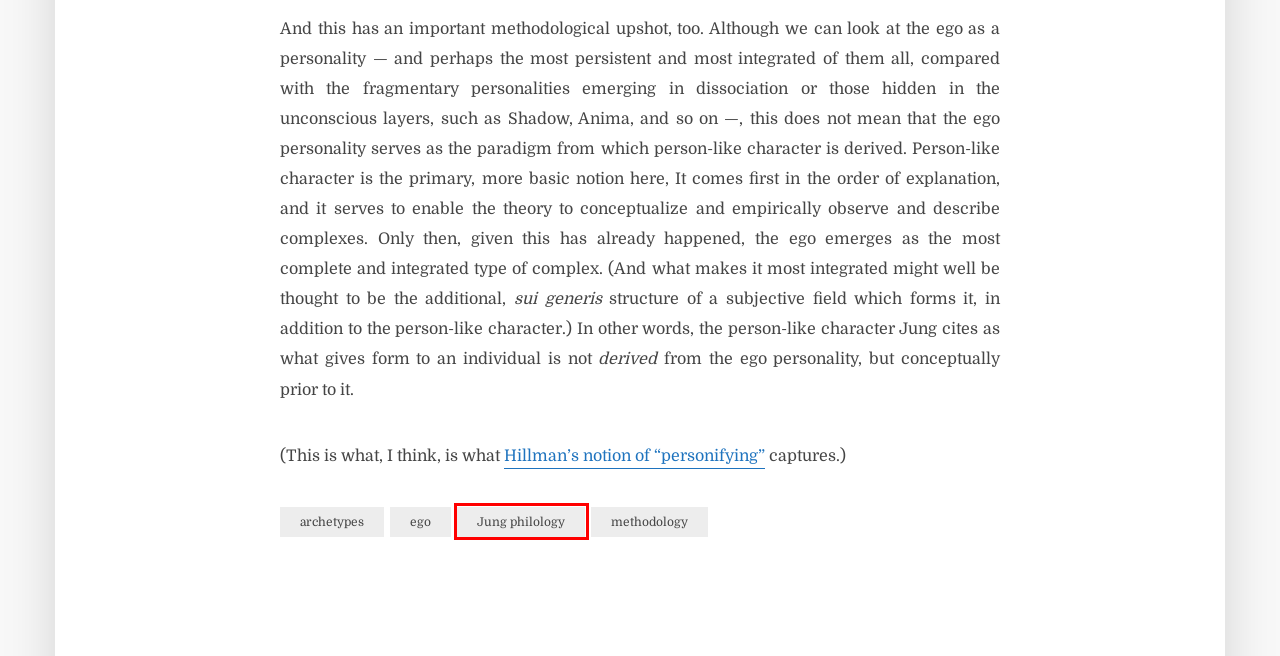You have a screenshot of a webpage with a red bounding box around an element. Choose the best matching webpage description that would appear after clicking the highlighted element. Here are the candidates:
A. symbols – Synchronicities and Mirrors
B. dreams – Synchronicities and Mirrors
C. methodology – Synchronicities and Mirrors
D. erotetic arch – Synchronicities and Mirrors
E. The self-deceptive ego – Synchronicities and Mirrors
F. Jung philology – Synchronicities and Mirrors
G. Synchronicities and Mirrors –
H. On the movements of the collective unconscious – Synchronicities and Mirrors

F